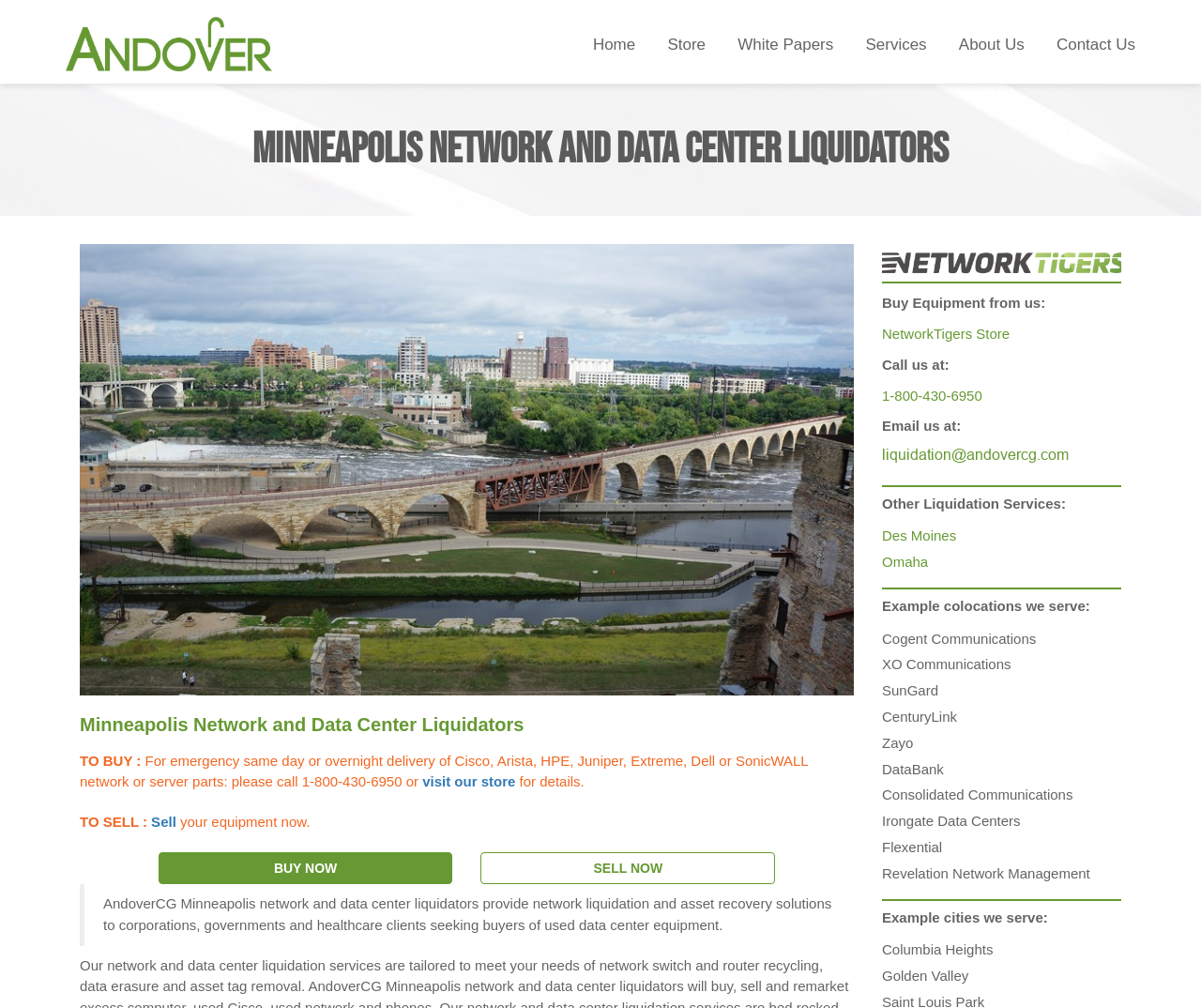Identify the bounding box coordinates for the UI element described by the following text: "Add to cart". Provide the coordinates as four float numbers between 0 and 1, in the format [left, top, right, bottom].

None